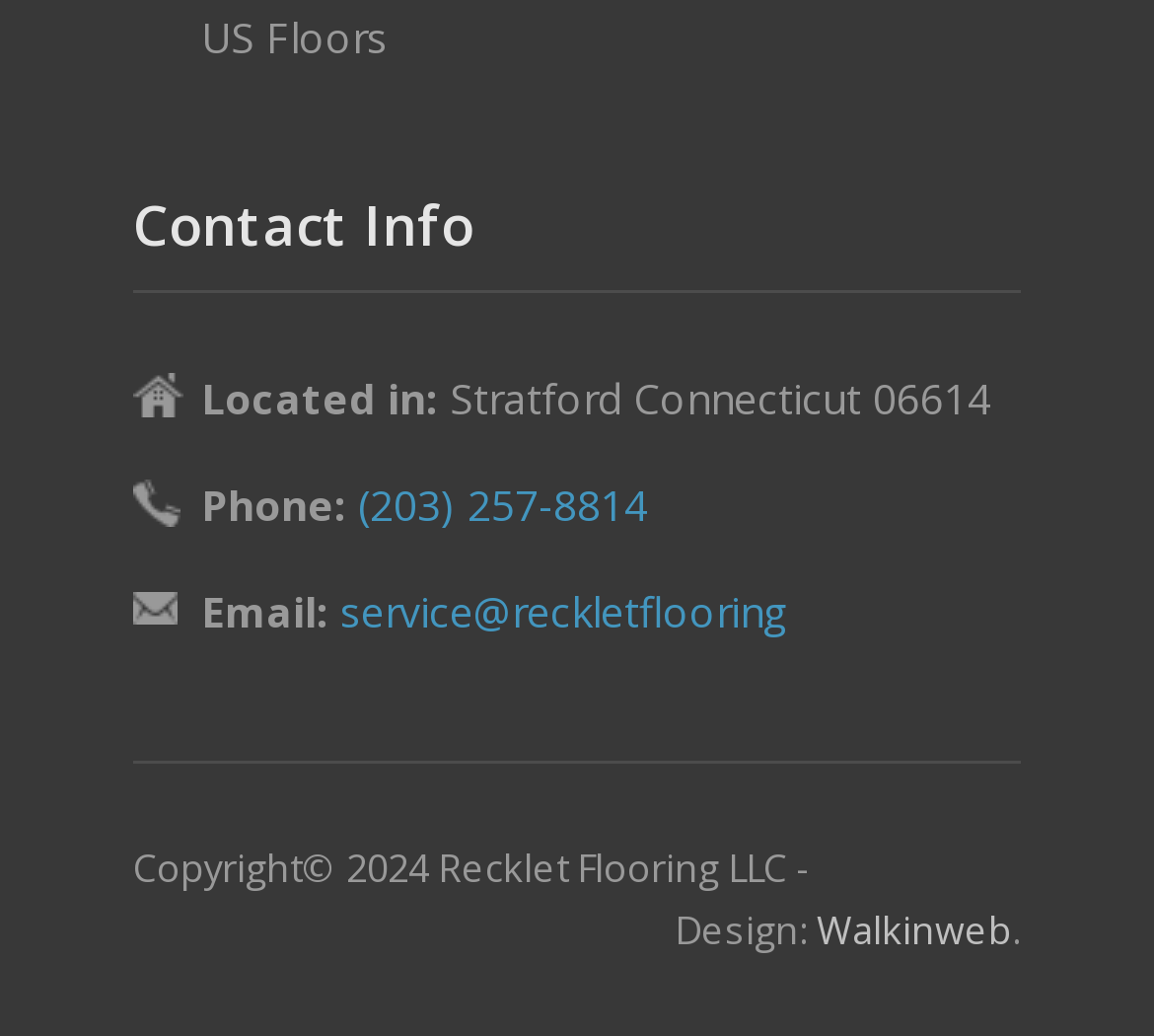What is the company name?
Please describe in detail the information shown in the image to answer the question.

The company name is 'US Floors' which is mentioned at the top of the webpage as a static text element.